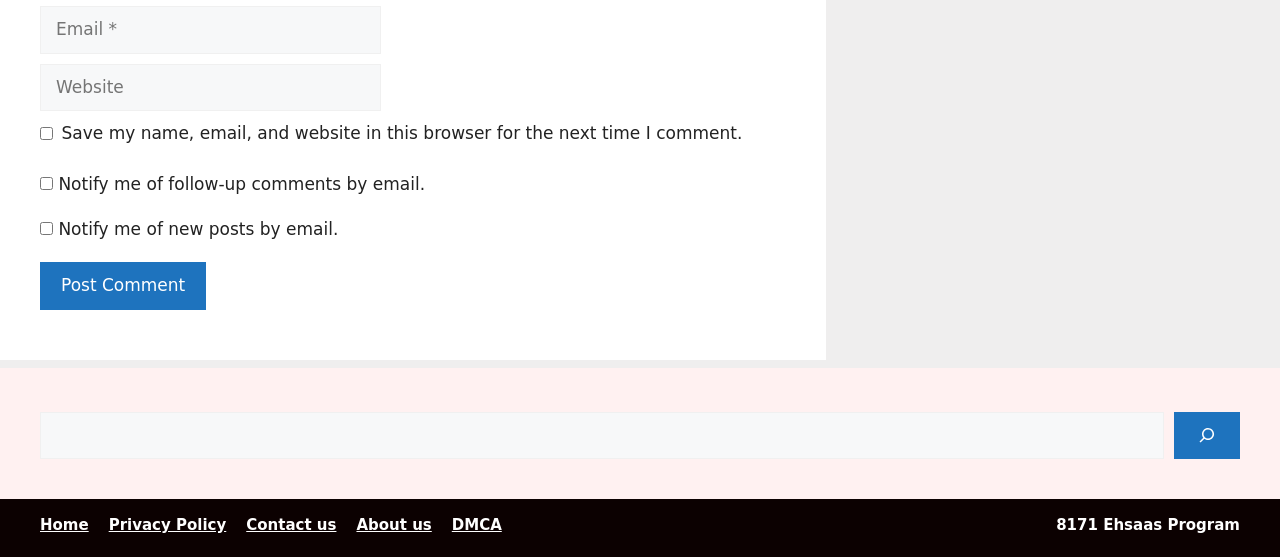Locate the UI element described by About us and provide its bounding box coordinates. Use the format (top-left x, top-left y, bottom-right x, bottom-right y) with all values as floating point numbers between 0 and 1.

[0.278, 0.927, 0.337, 0.959]